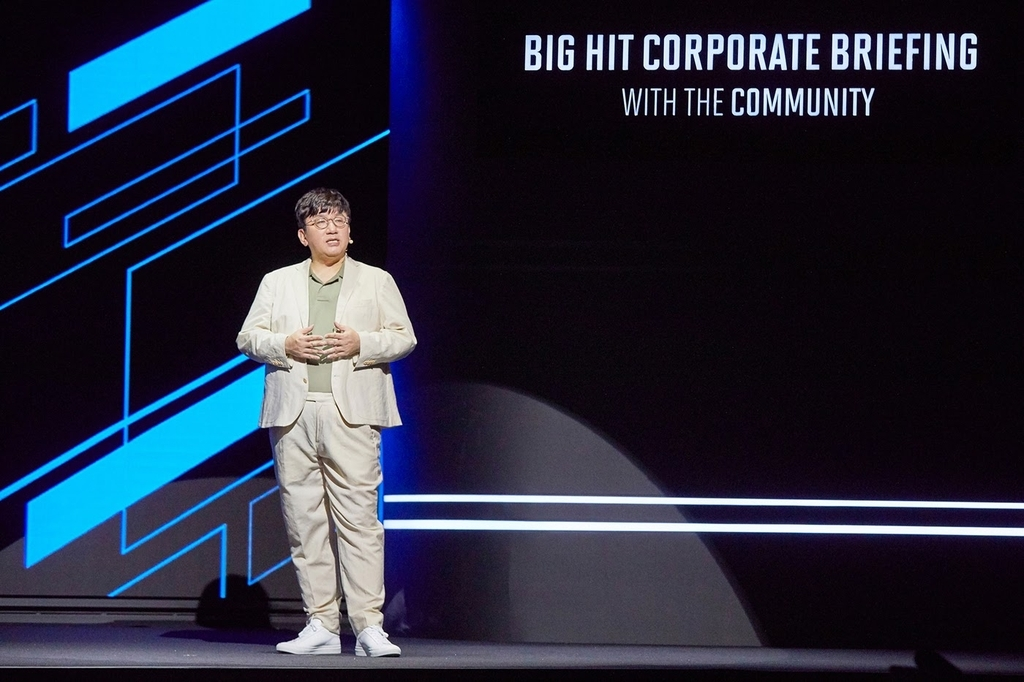What is the focus of the corporate briefing?
Please answer the question with as much detail as possible using the screenshot.

According to the caption, the briefing focuses on the company's impressive financial performance, specifically revealing record sales figures, which indicates the main topic of discussion.